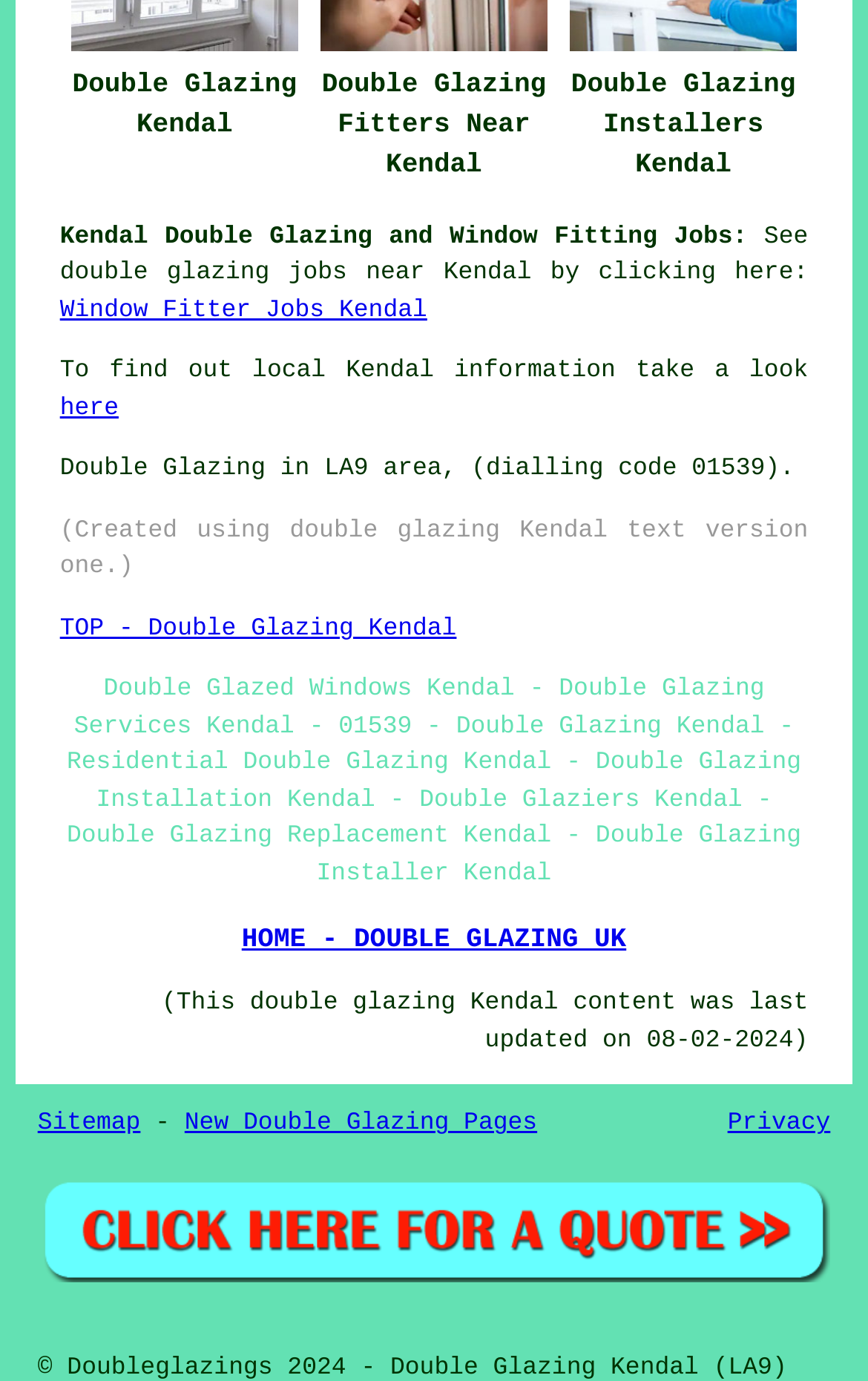Locate the bounding box coordinates of the clickable element to fulfill the following instruction: "browse December 2022". Provide the coordinates as four float numbers between 0 and 1 in the format [left, top, right, bottom].

None